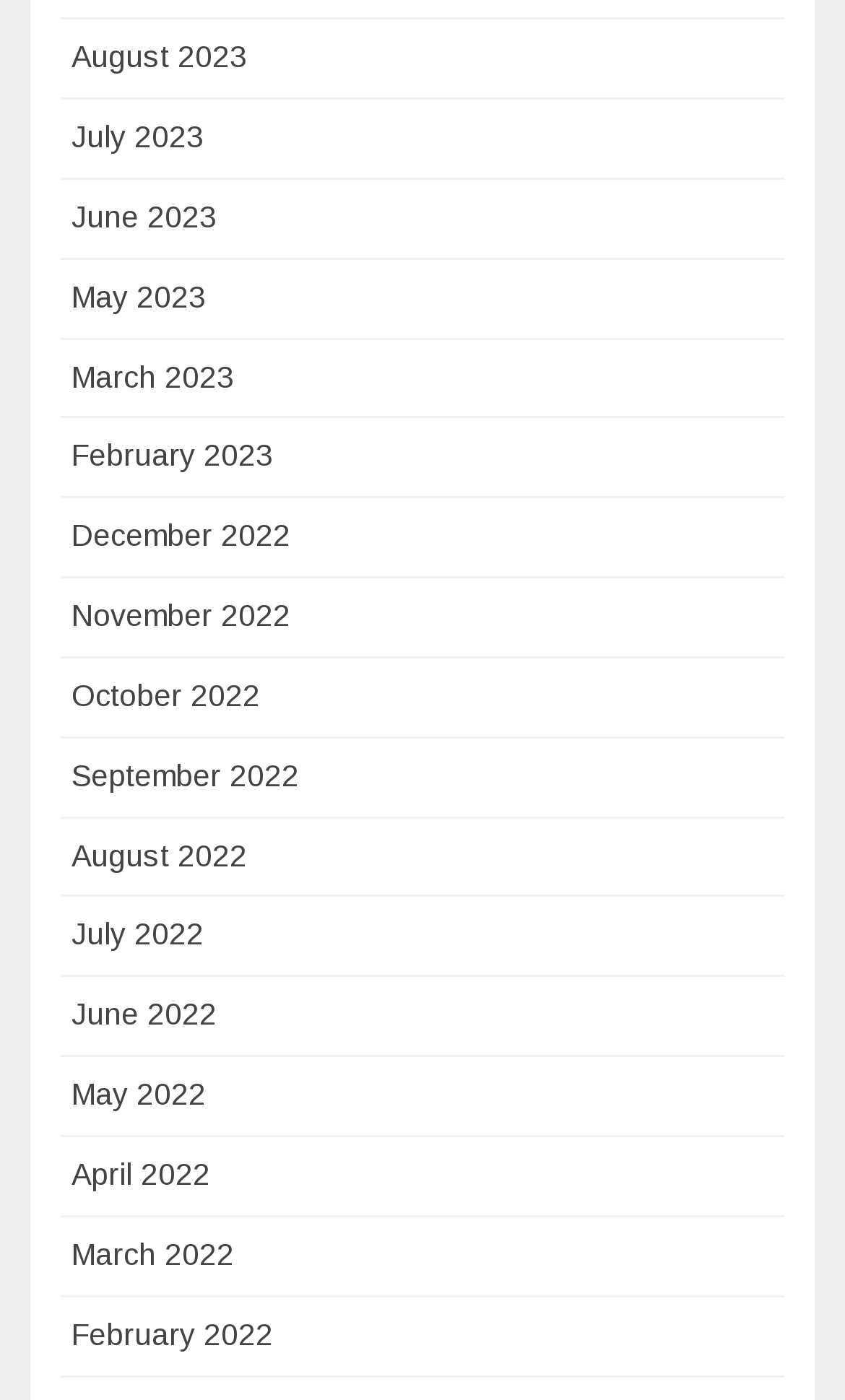Reply to the question with a single word or phrase:
How many links are there in the first half of the year 2023?

2